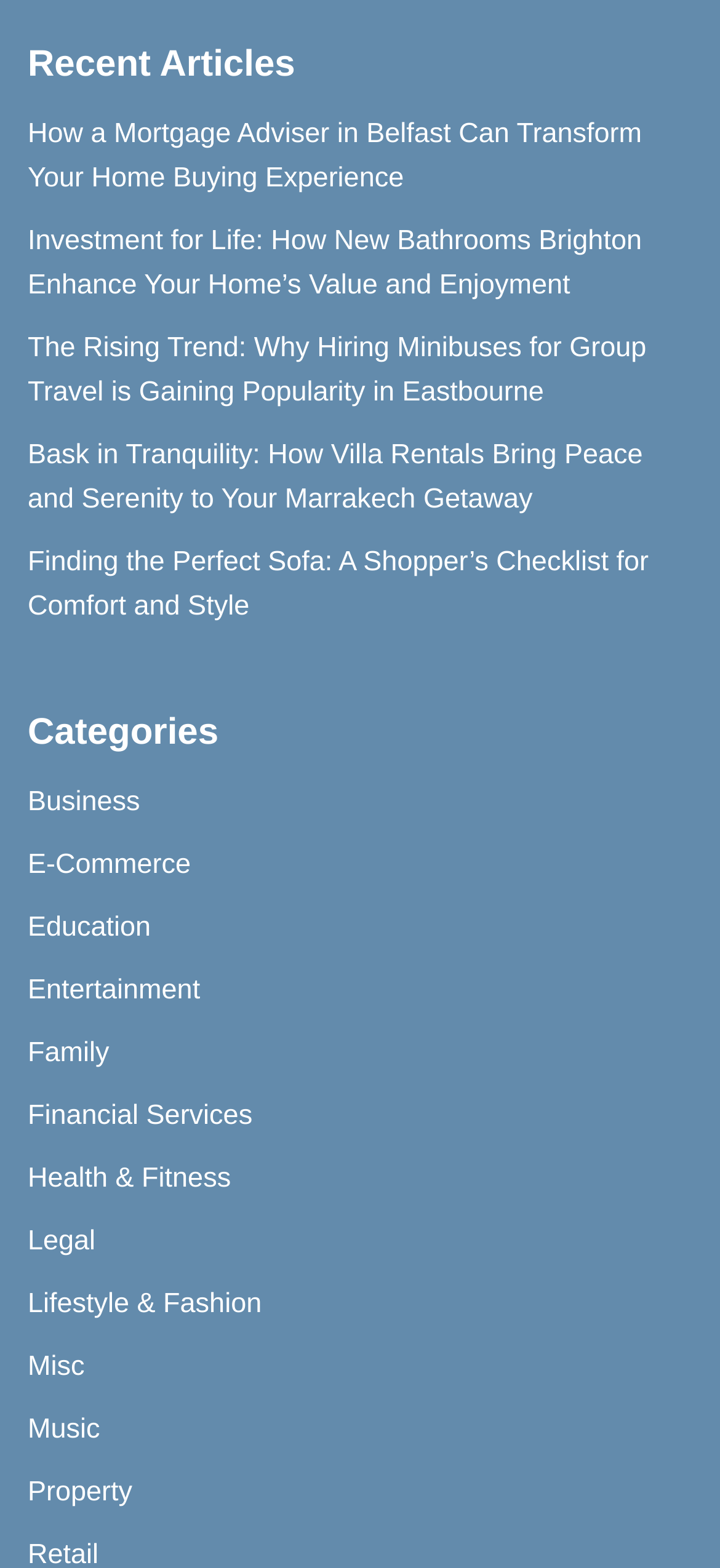Based on the image, provide a detailed response to the question:
What is the title of the first article?

I looked at the first link element with OCR text and found that the title of the first article is 'How a Mortgage Adviser in Belfast Can Transform Your Home Buying Experience'.